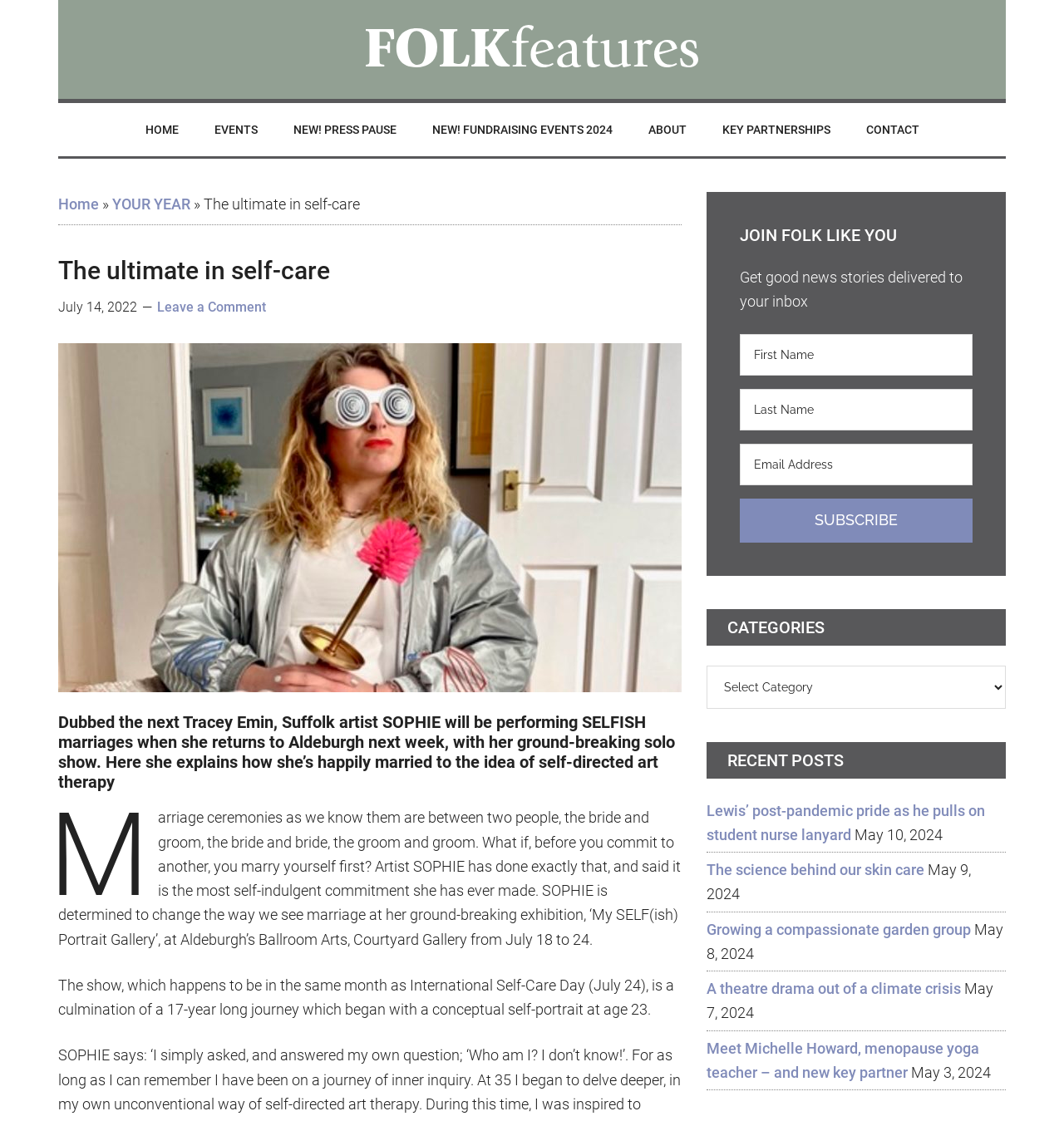Identify the primary heading of the webpage and provide its text.

The ultimate in self-care